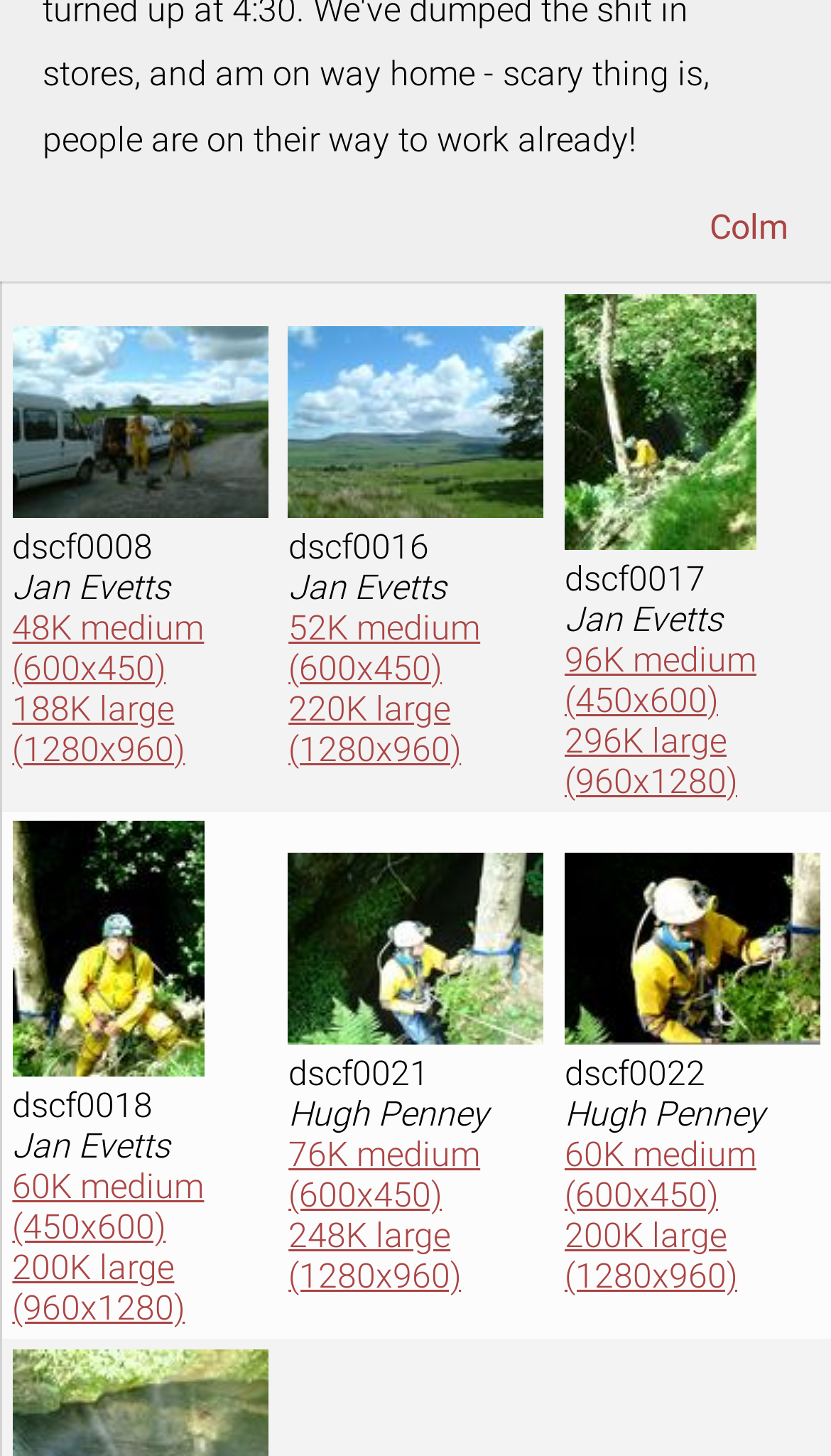Determine the bounding box coordinates of the element that should be clicked to execute the following command: "download Hugh Penney's 248K large image".

[0.347, 0.835, 0.555, 0.891]